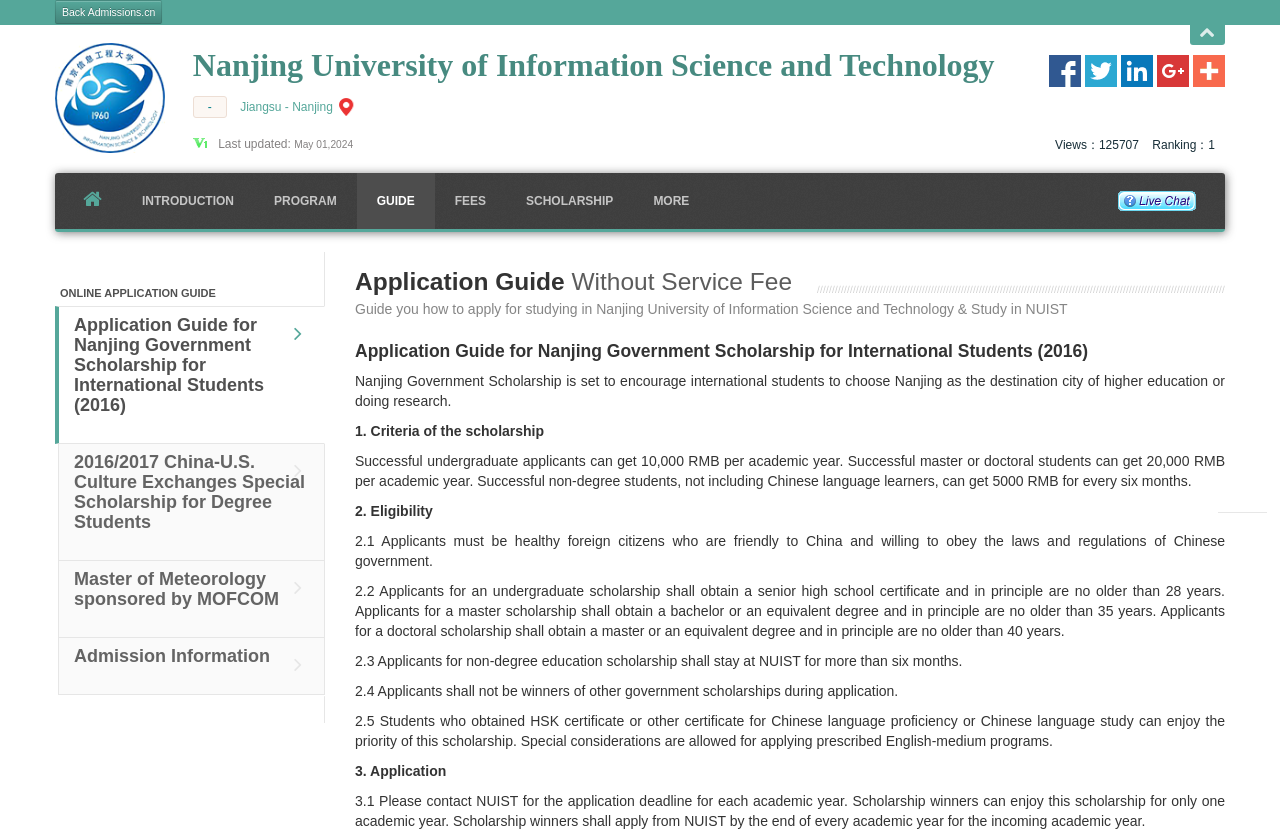Can you find and provide the title of the webpage?

Nanjing University of Information Science and Technology